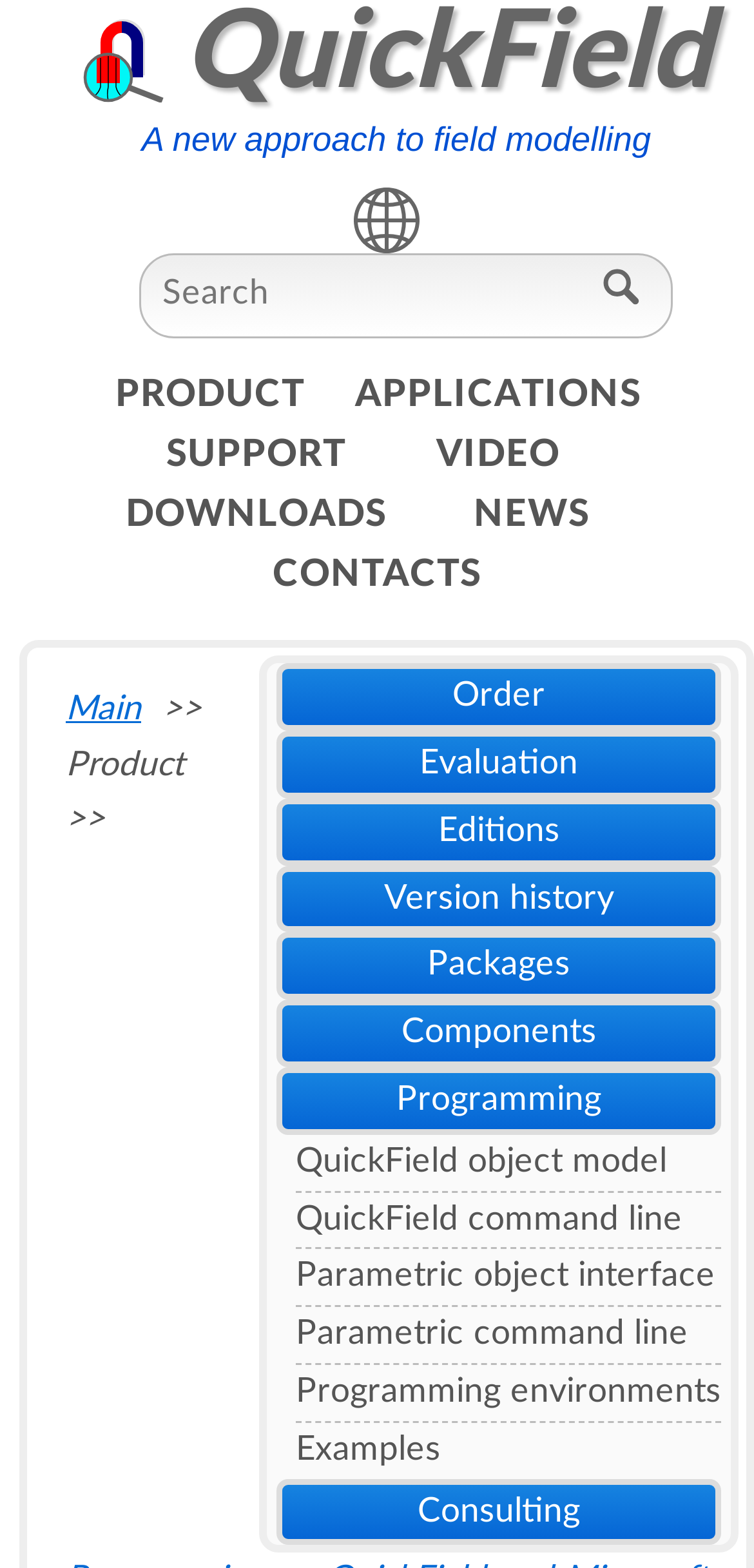Please look at the image and answer the question with a detailed explanation: What is the purpose of the textbox at the top of the webpage?

The textbox is labeled as 'Search' and is located at the top of the webpage, indicating that it is used for searching purposes.